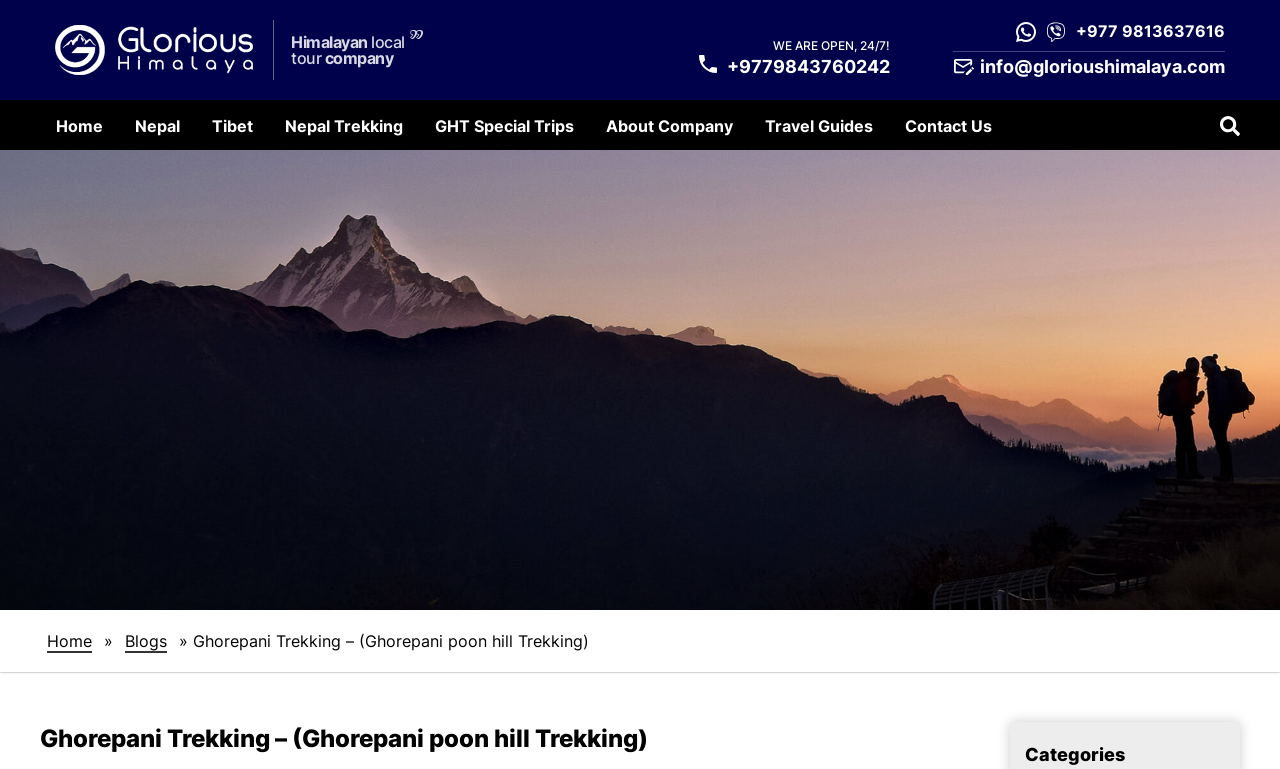Provide the bounding box coordinates of the HTML element described by the text: "Nepal Trekking".

[0.21, 0.13, 0.327, 0.195]